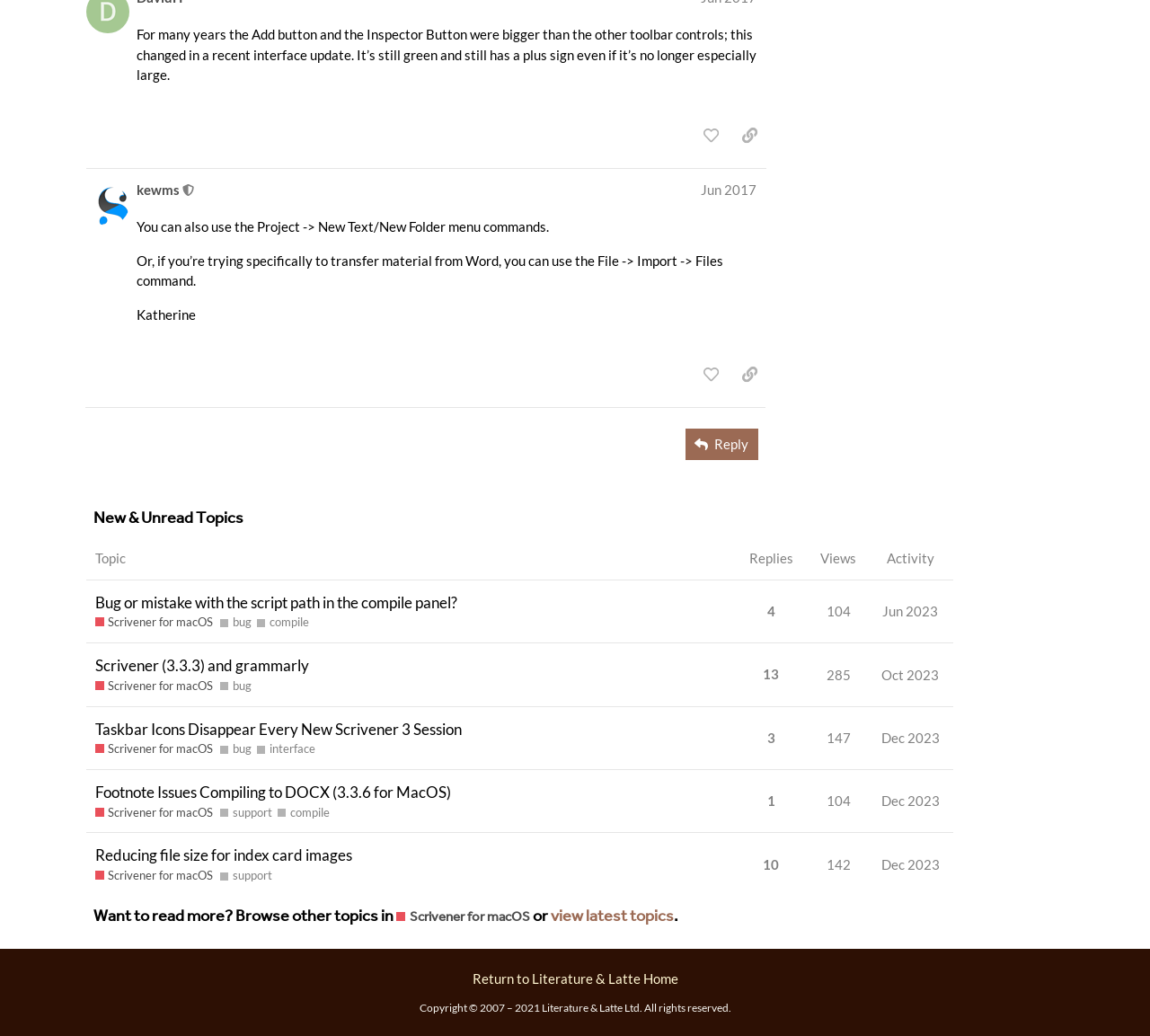Show the bounding box coordinates for the HTML element as described: "Dec 2023".

[0.762, 0.813, 0.821, 0.855]